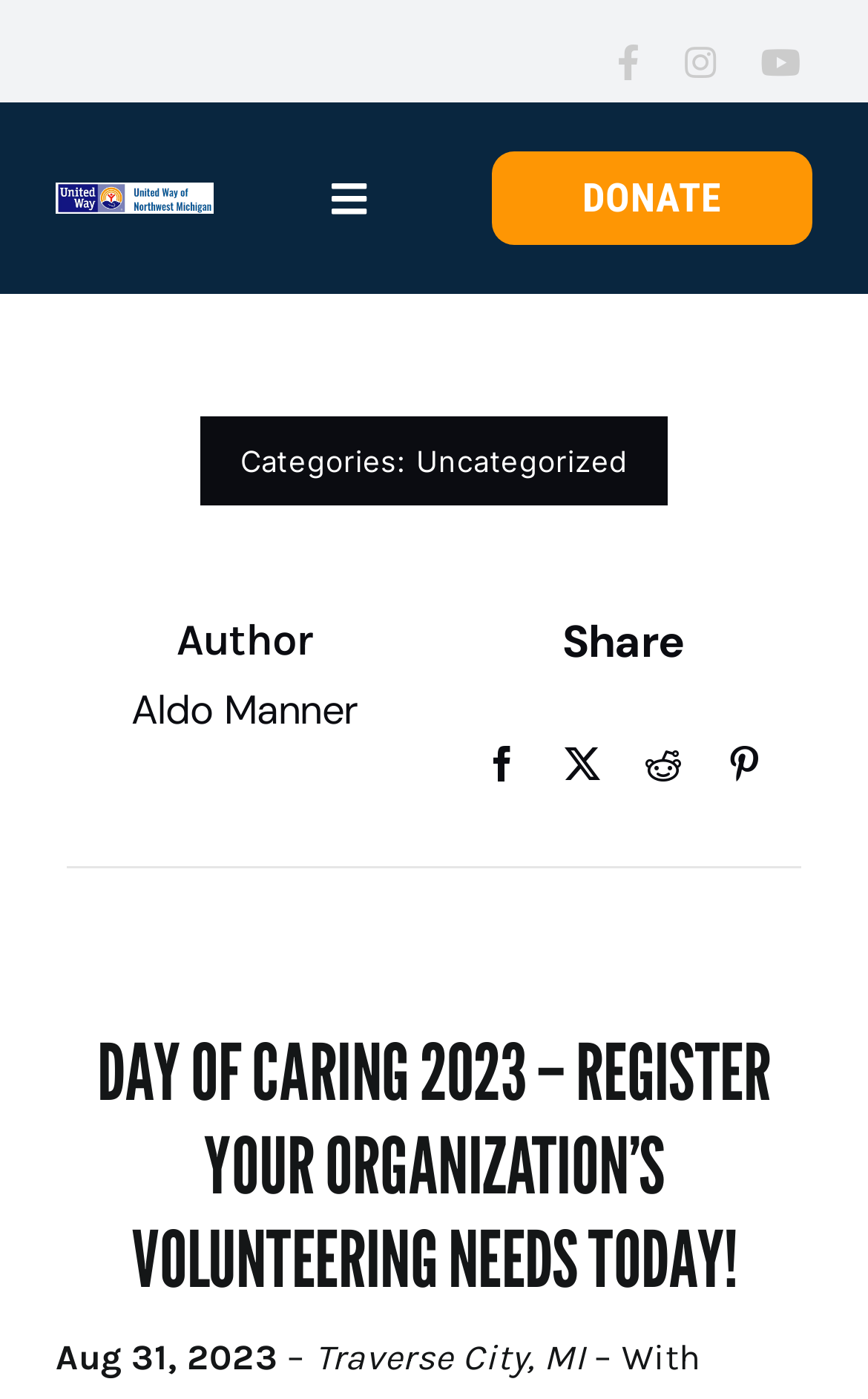What is the headline of the webpage?

DAY OF CARING 2023 – REGISTER YOUR ORGANIZATION’S VOLUNTEERING NEEDS TODAY!